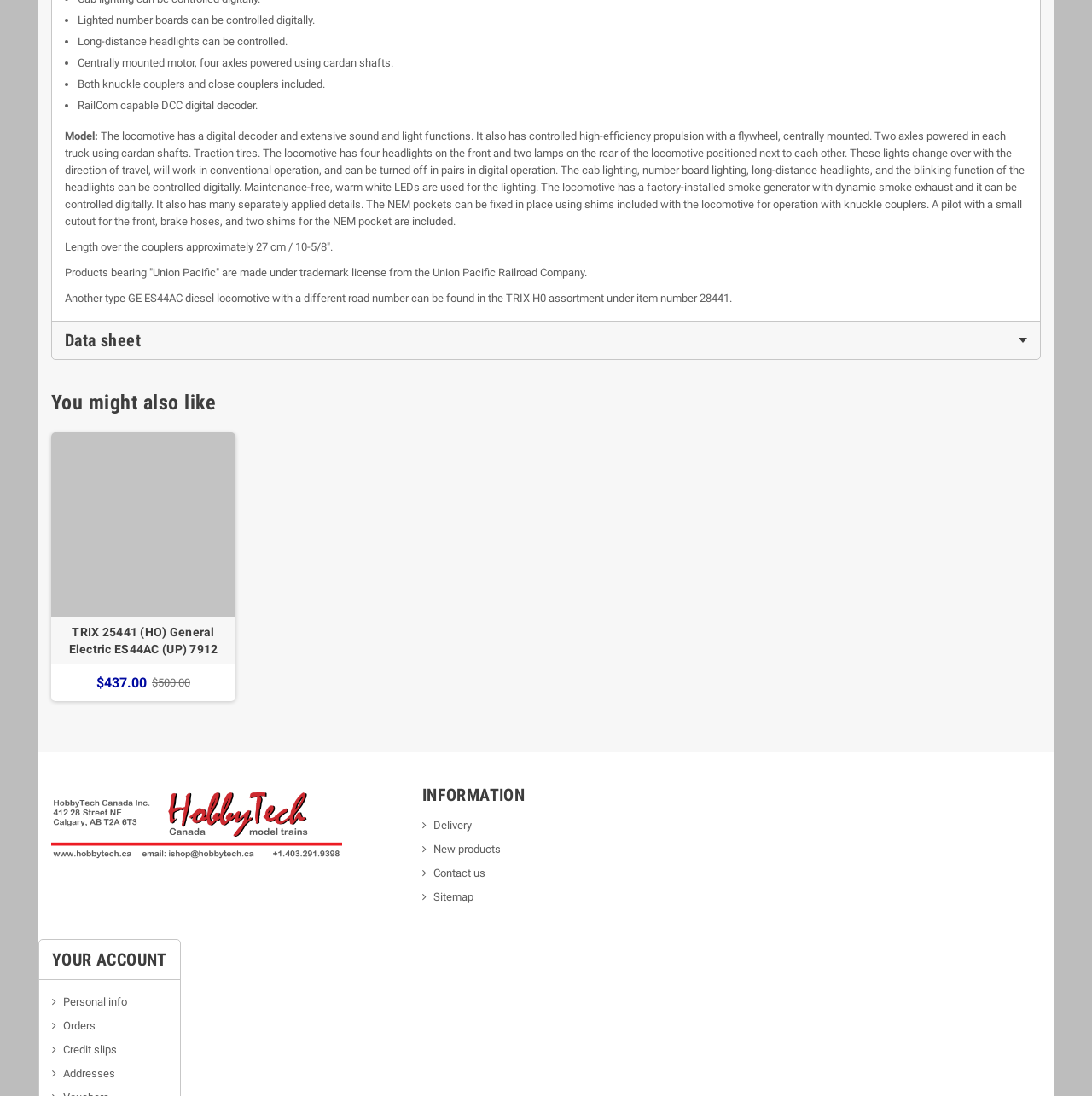Locate the bounding box of the UI element described by: "Addresses" in the given webpage screenshot.

[0.048, 0.974, 0.105, 0.985]